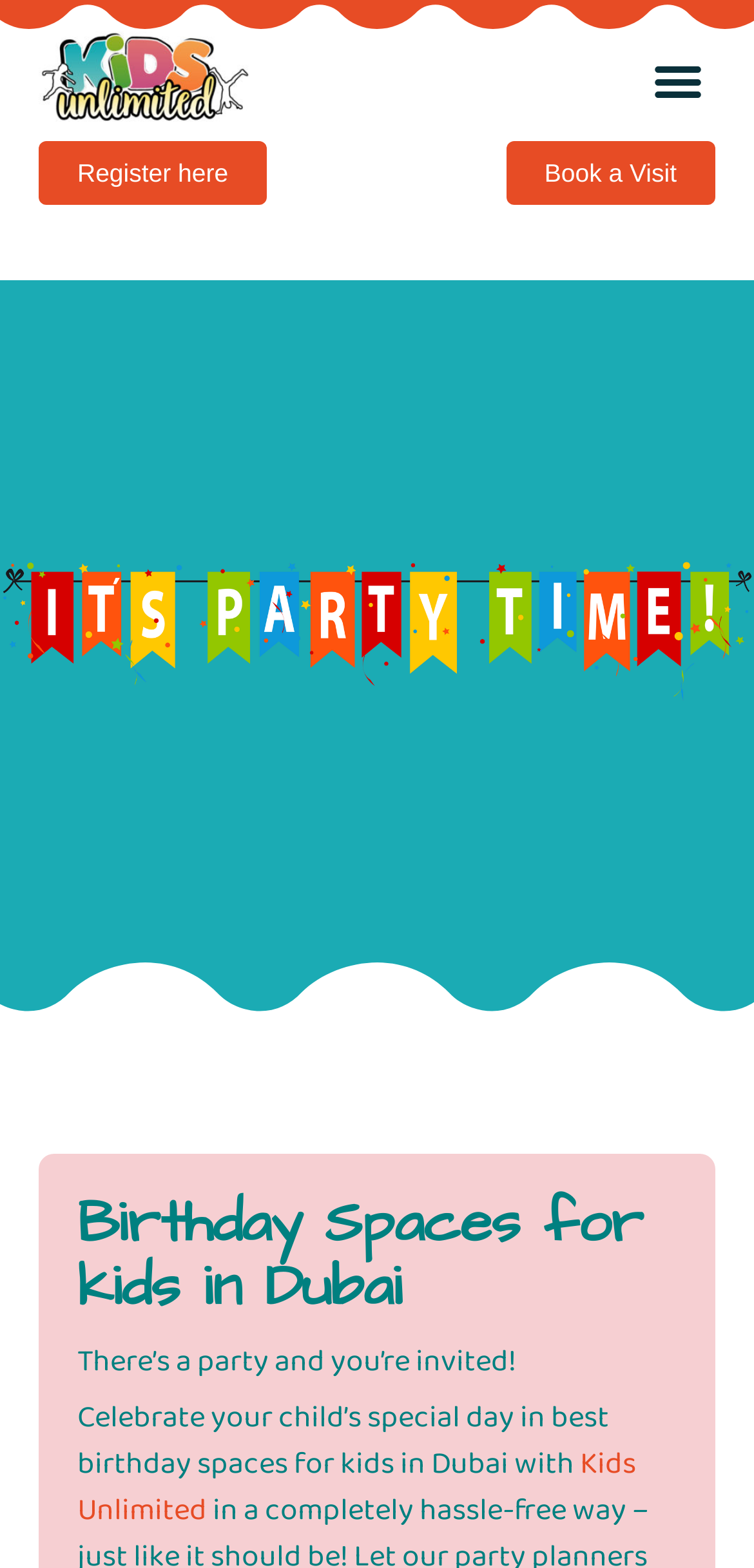What is the theme of the birthday party?
Using the image as a reference, deliver a detailed and thorough answer to the question.

I inferred the theme of the birthday party by looking at the text elements on the webpage. Specifically, I found phrases like 'Celebrate your child’s special day' and 'birthday spaces for kids in Dubai' which suggest that the theme is a kids' birthday party.